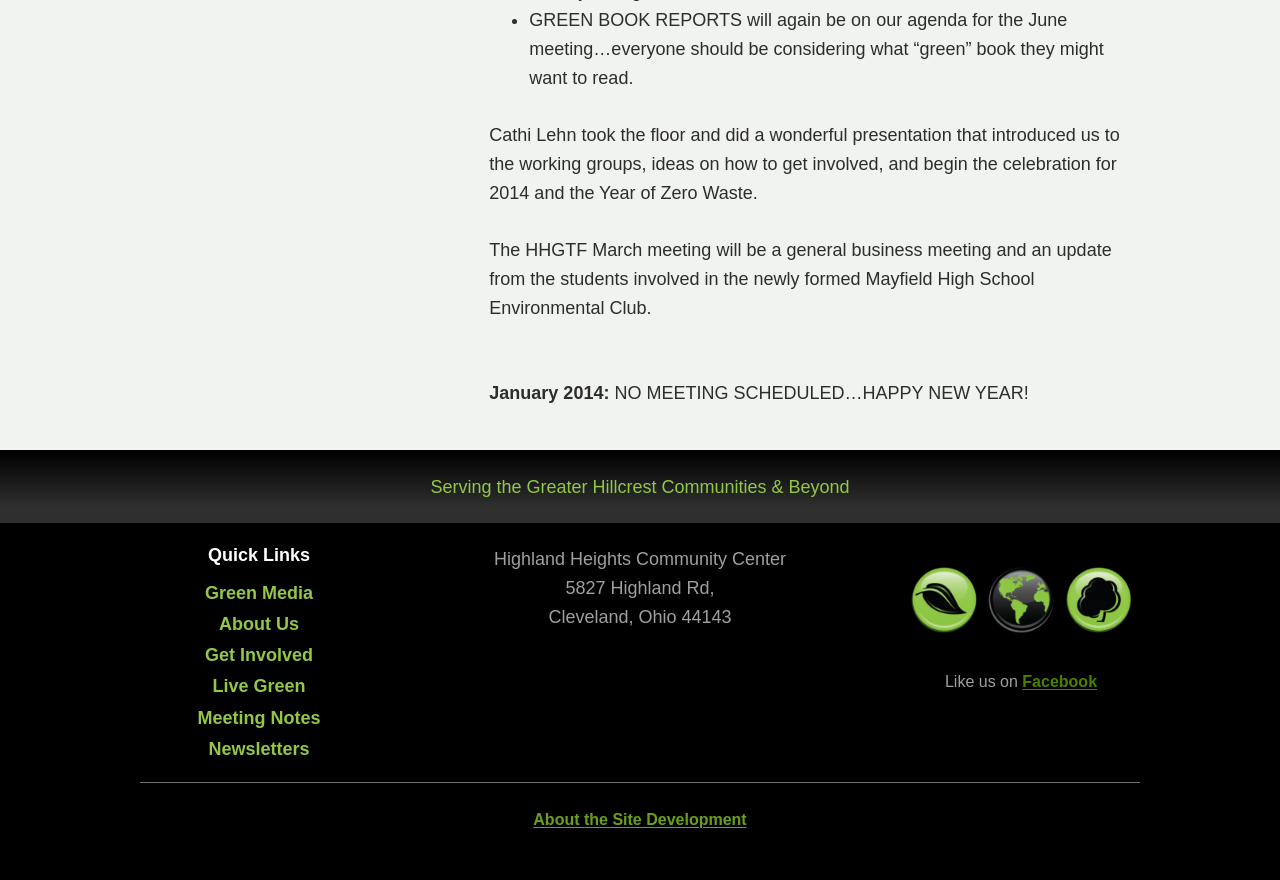Find and indicate the bounding box coordinates of the region you should select to follow the given instruction: "View product description".

None